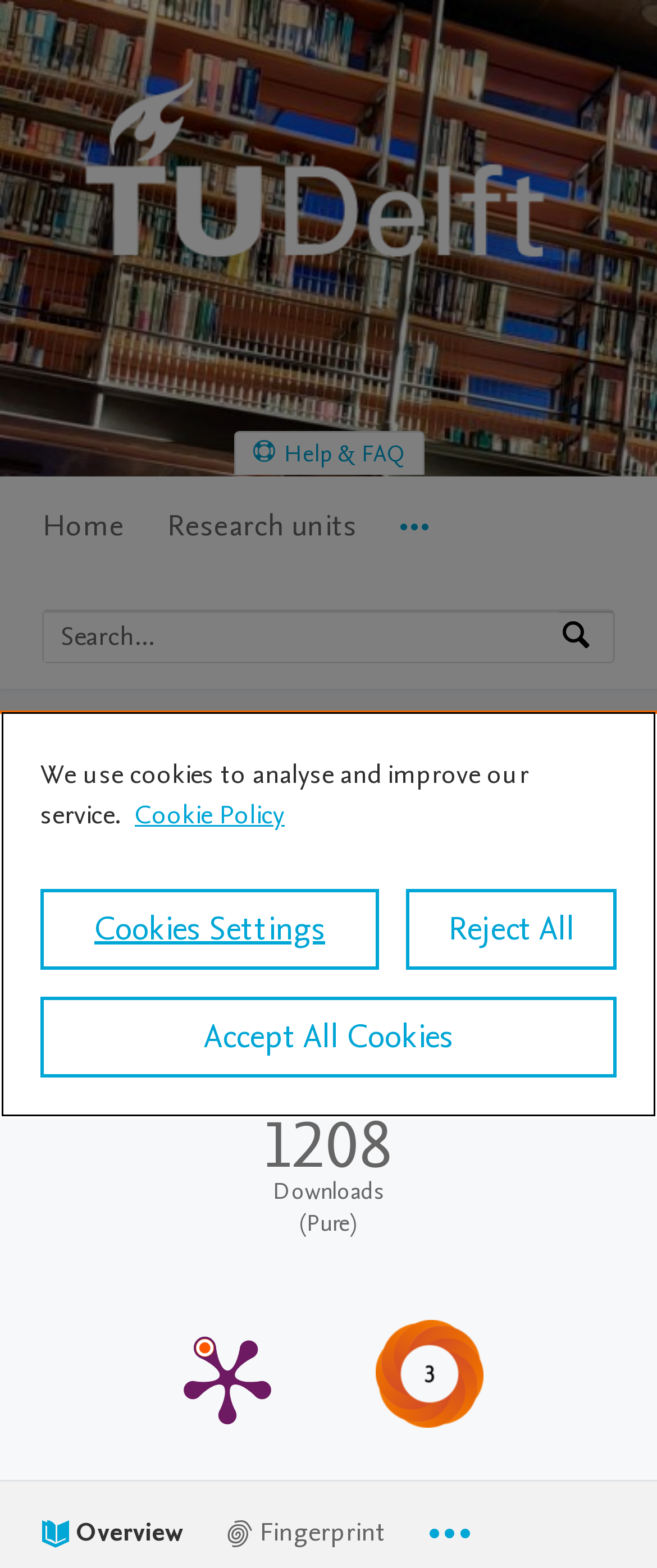Identify the bounding box coordinates for the element that needs to be clicked to fulfill this instruction: "Search by expertise, name or affiliation". Provide the coordinates in the format of four float numbers between 0 and 1: [left, top, right, bottom].

[0.067, 0.39, 0.851, 0.422]